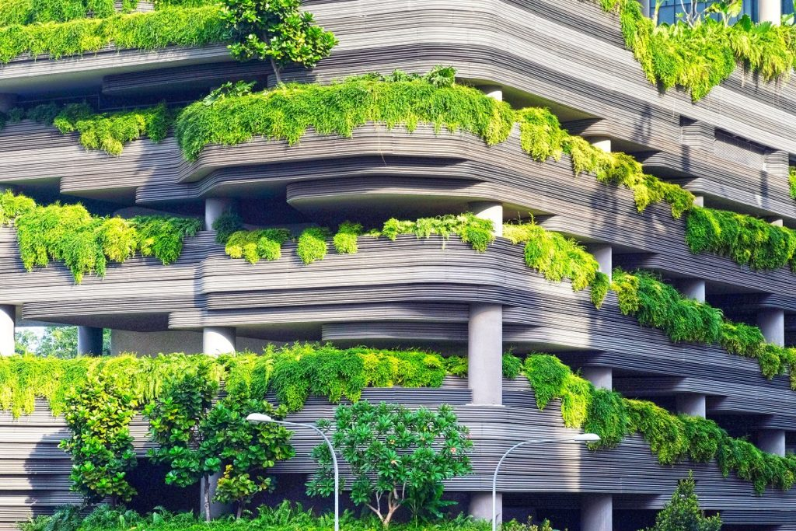What is the purpose of the lush greenery on the building?
Kindly answer the question with as much detail as you can.

The caption states that the building 'exemplifies the concept of integrating nature with urban living', implying that the greenery is intended to bring a natural element into the urban environment.